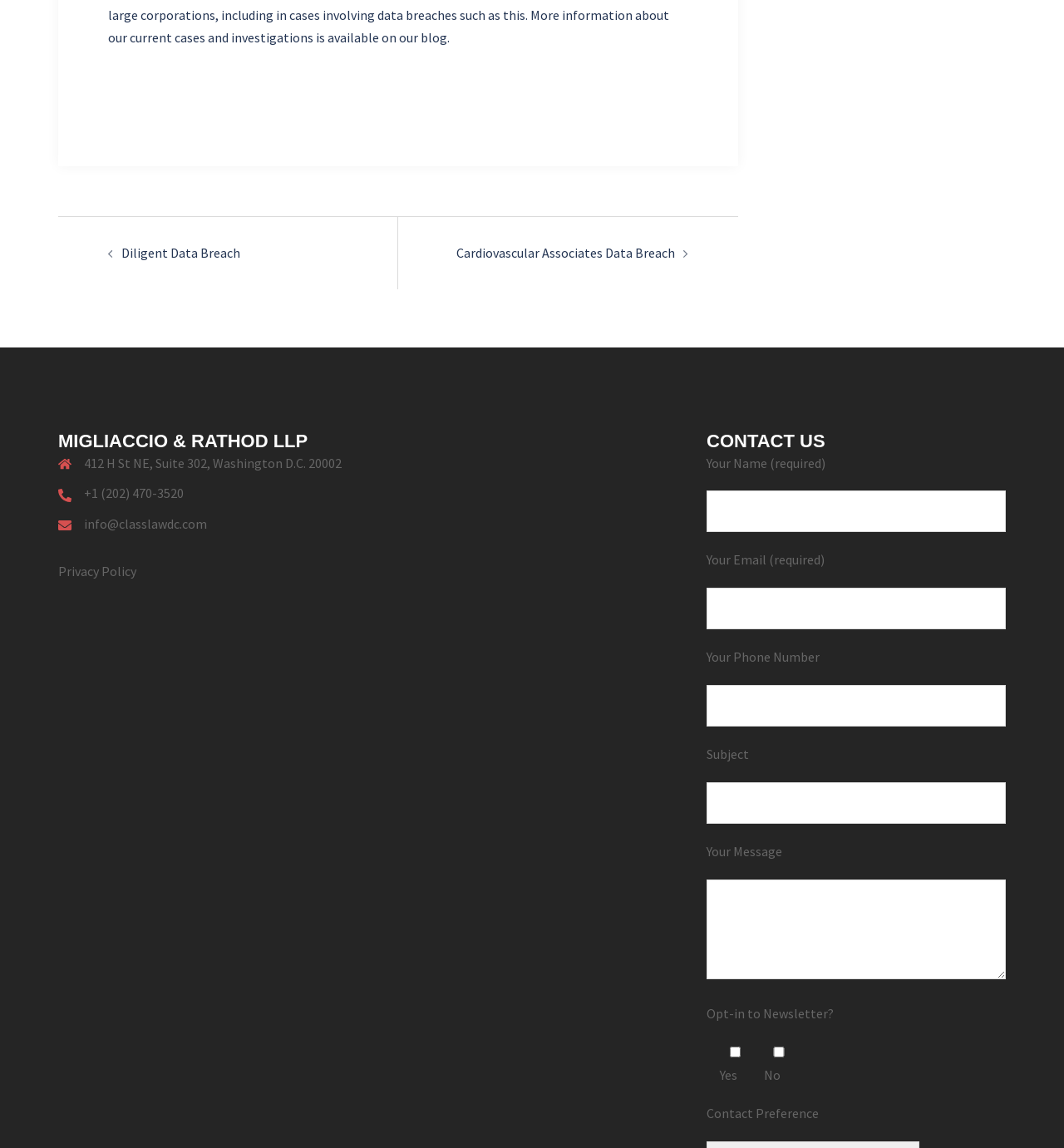Please identify the bounding box coordinates of the area I need to click to accomplish the following instruction: "Click the checkbox to opt-in to the newsletter".

[0.677, 0.911, 0.705, 0.921]